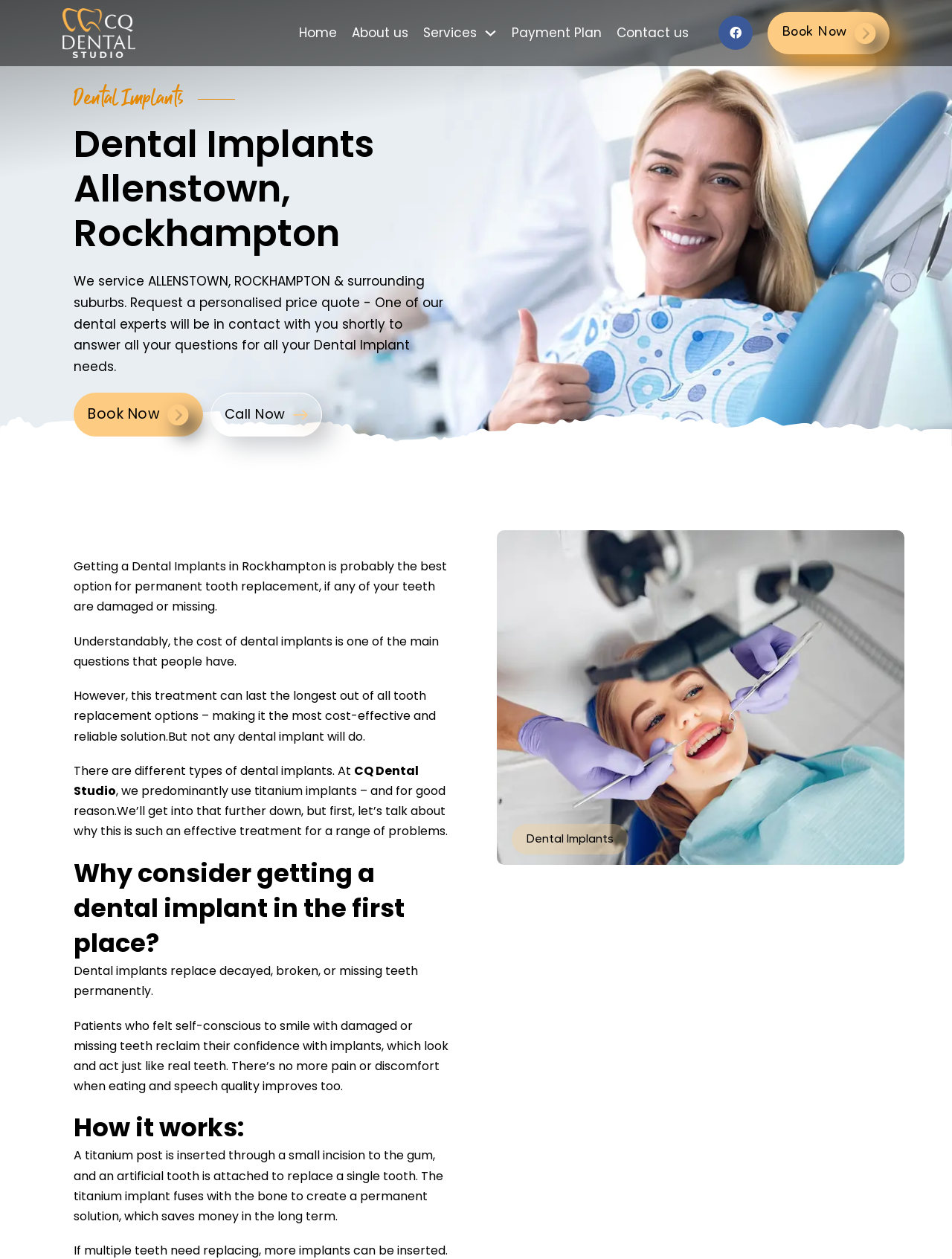Pinpoint the bounding box coordinates of the clickable area needed to execute the instruction: "Click the 'CQ Dental' link". The coordinates should be specified as four float numbers between 0 and 1, i.e., [left, top, right, bottom].

[0.066, 0.006, 0.142, 0.046]